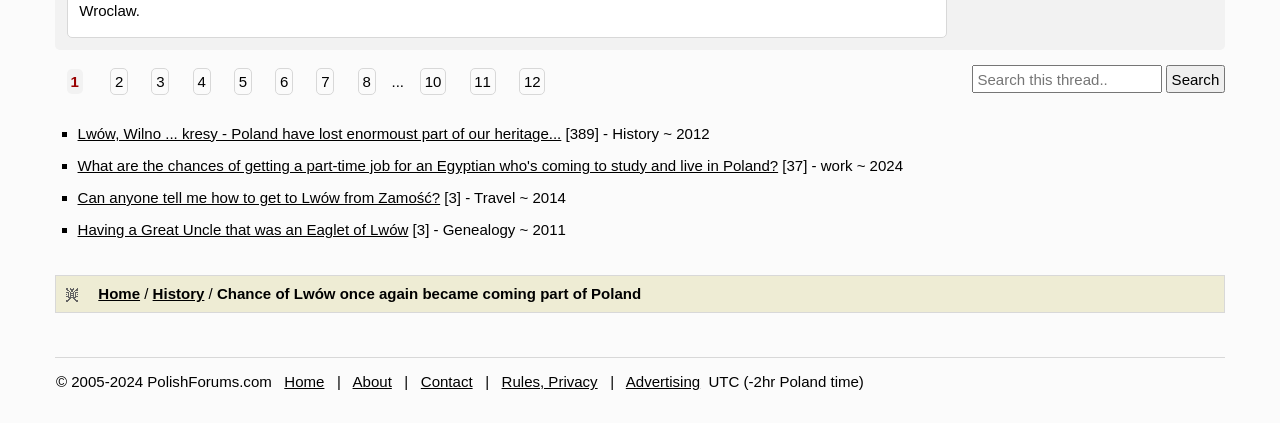Identify the bounding box coordinates of the clickable region necessary to fulfill the following instruction: "Click on the link 'Lwów, Wilno... kresy - Poland have lost enormous part of our heritage...'". The bounding box coordinates should be four float numbers between 0 and 1, i.e., [left, top, right, bottom].

[0.061, 0.295, 0.439, 0.336]